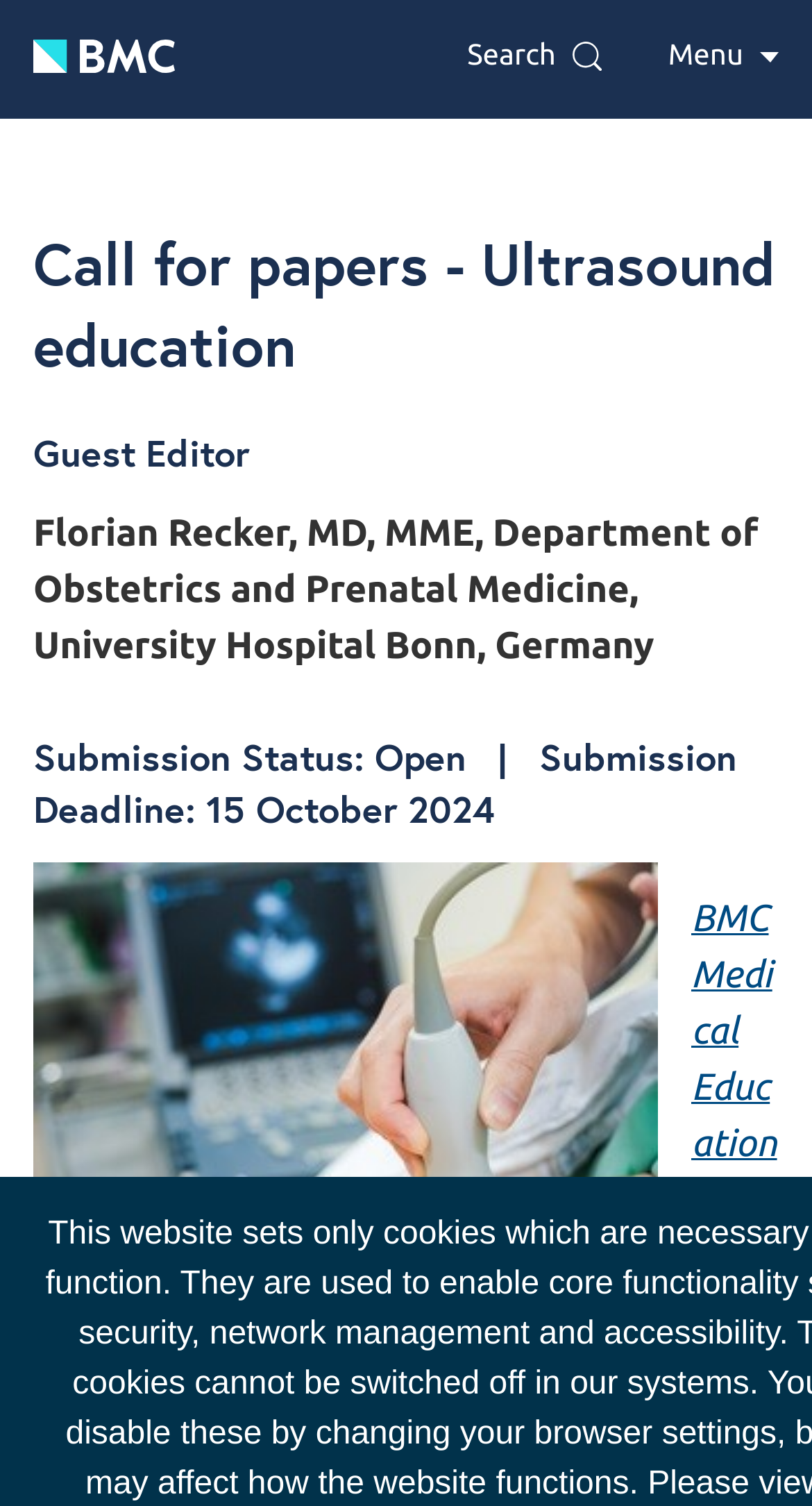What is the name of the university associated with the guest editor?
Examine the screenshot and reply with a single word or phrase.

University Hospital Bonn